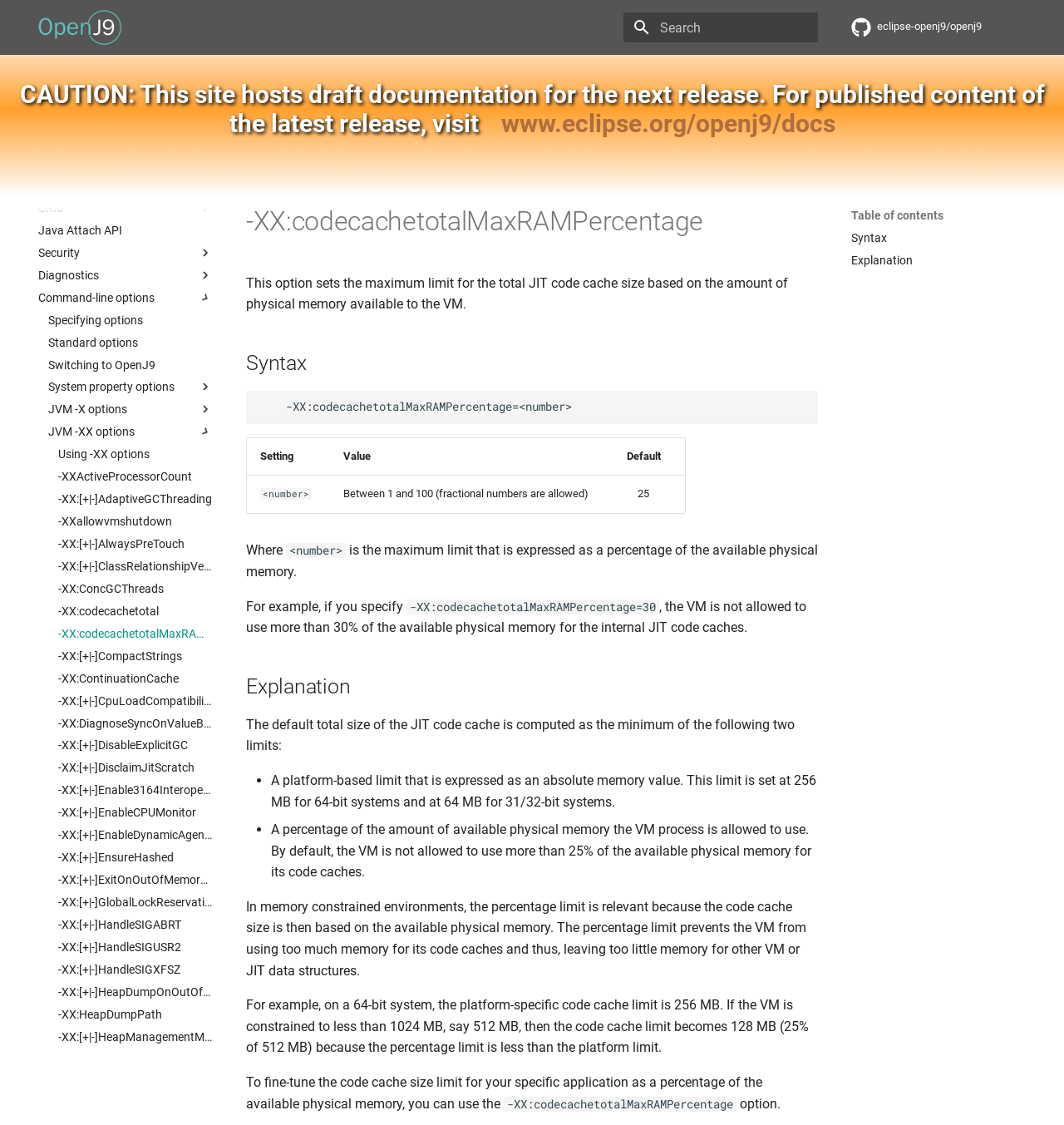Using the information in the image, give a comprehensive answer to the question: 
What is the purpose of the -XX:codecachetotalMaxRAMPercentage option?

Based on the webpage, the -XX:codecachetotalMaxRAMPercentage option is used to set the maximum limit for the total JIT code cache size based on the amount of physical memory available to the VM. This is evident from the description provided on the webpage, which explains the syntax and explanation of this option.